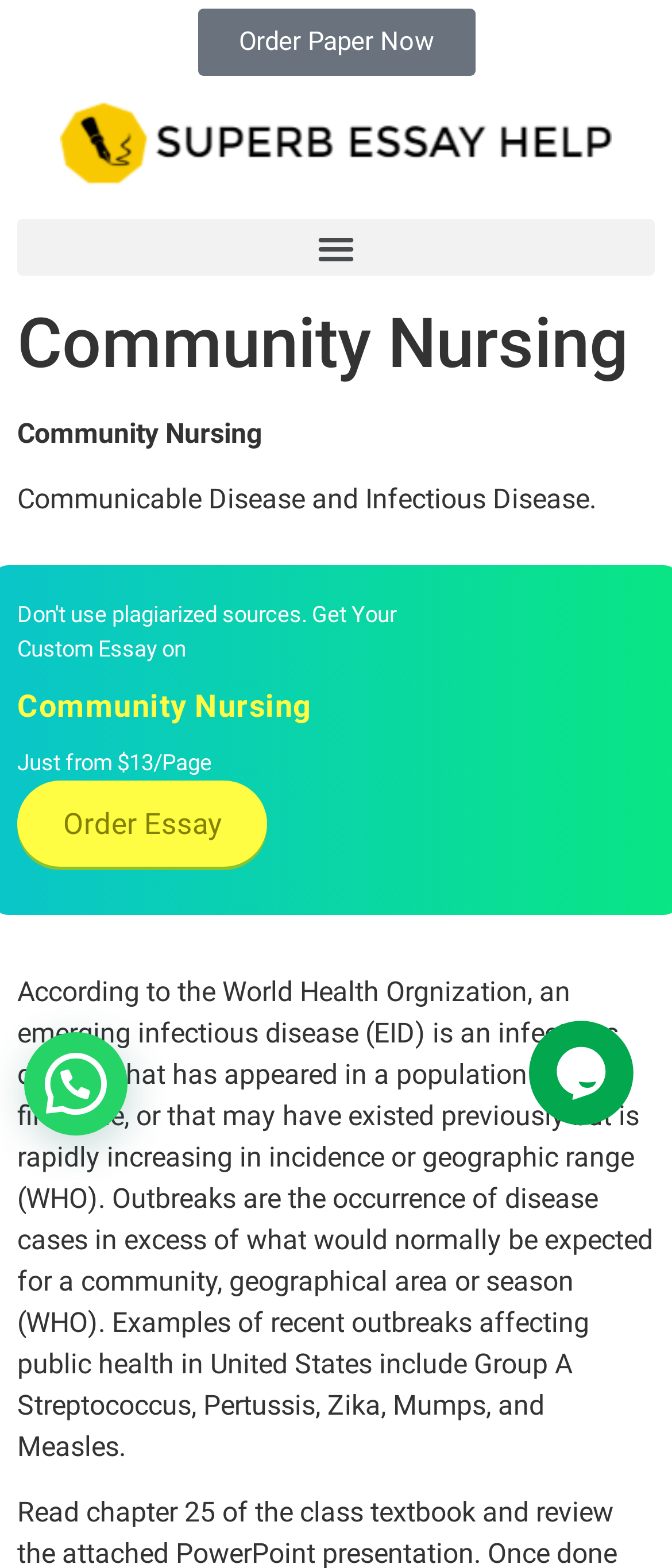Give a one-word or one-phrase response to the question:
What is the function of the 'Menu Toggle' button?

To toggle the menu